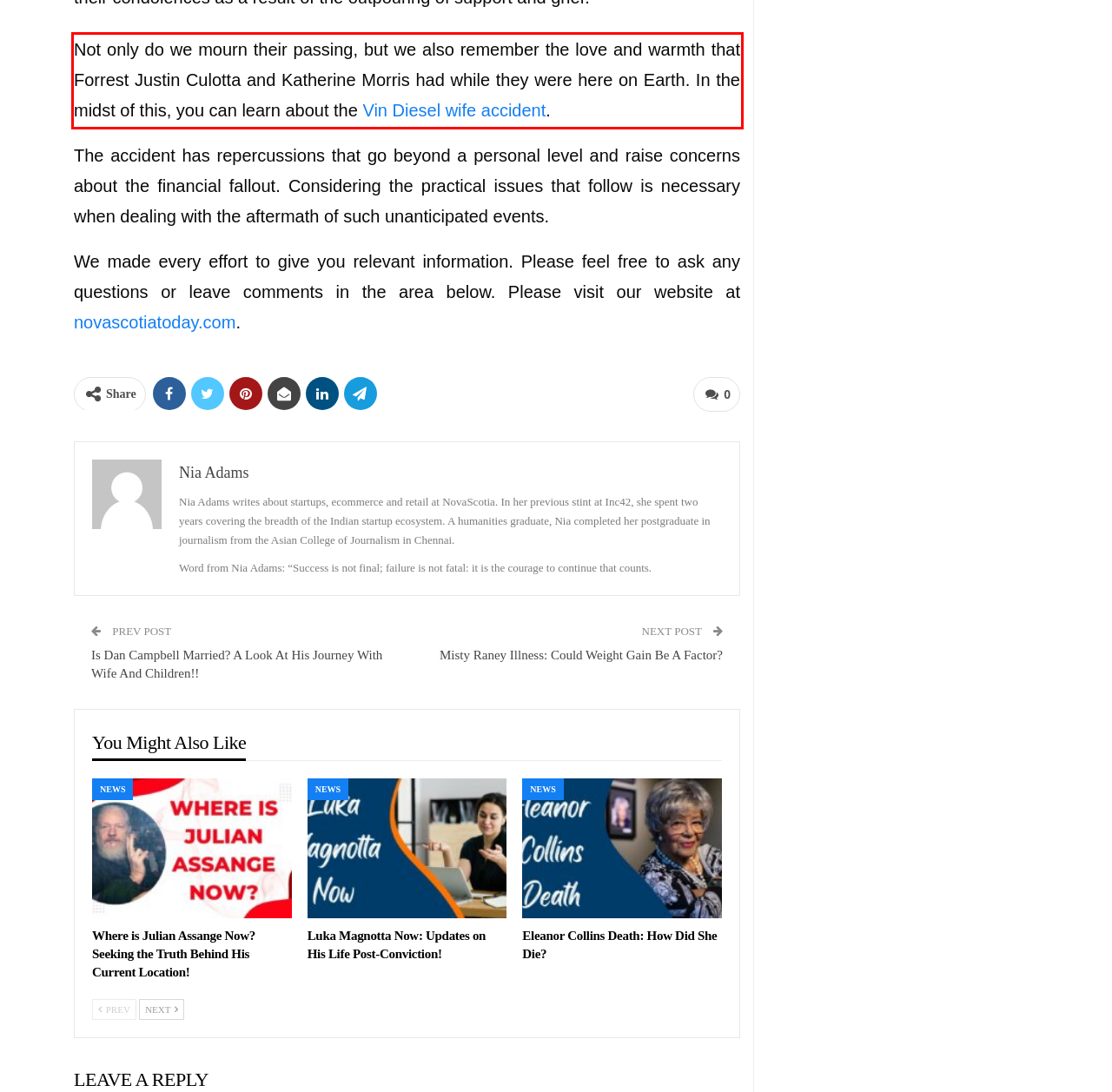Please examine the webpage screenshot and extract the text within the red bounding box using OCR.

Not only do we mourn their passing, but we also remember the love and warmth that Forrest Justin Culotta and Katherine Morris had while they were here on Earth. In the midst of this, you can learn about the Vin Diesel wife accident.